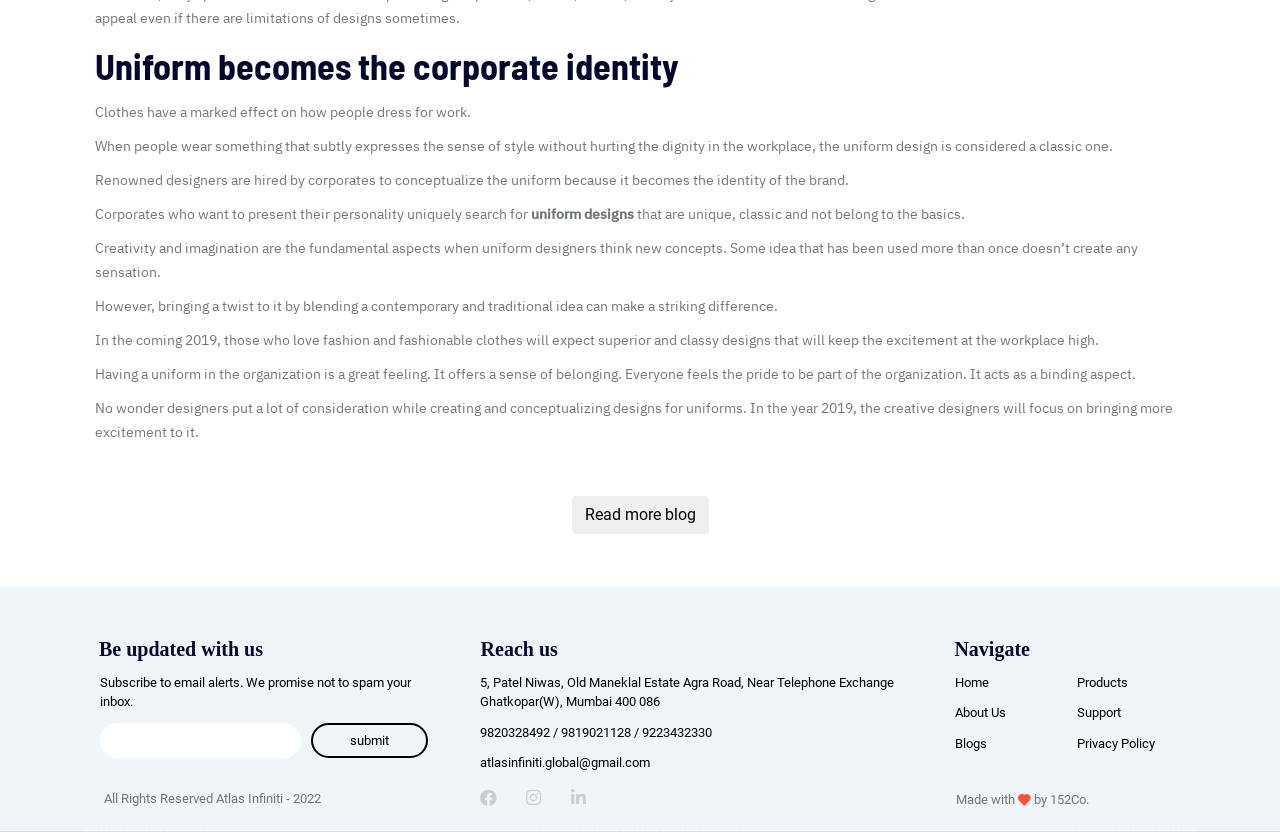Determine the bounding box coordinates of the clickable element to achieve the following action: 'Open 'Online trading academy power trading workshop''. Provide the coordinates as four float values between 0 and 1, formatted as [left, top, right, bottom].

None